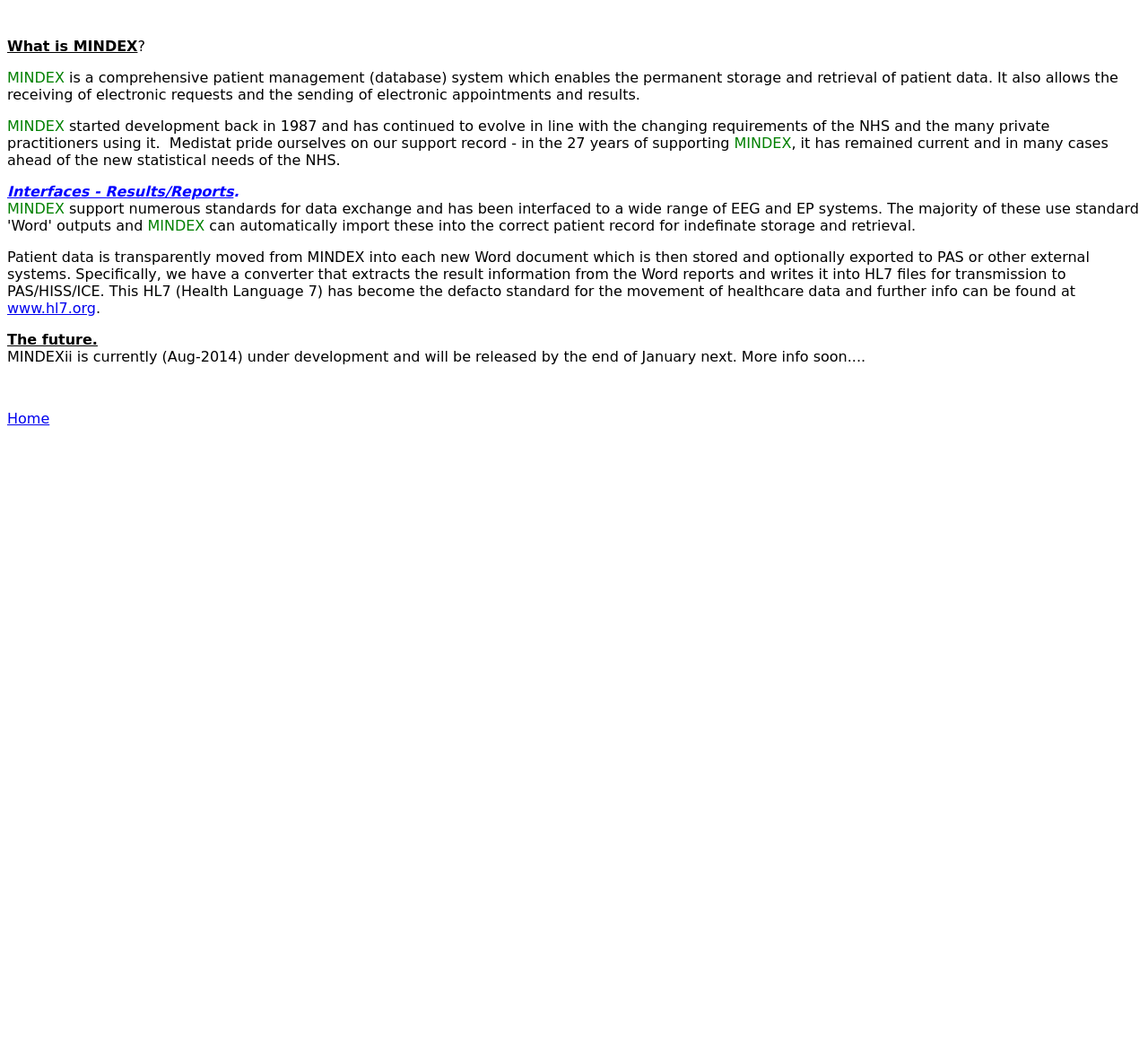Give a short answer to this question using one word or a phrase:
What can MINDEX automatically import?

Results/Reports